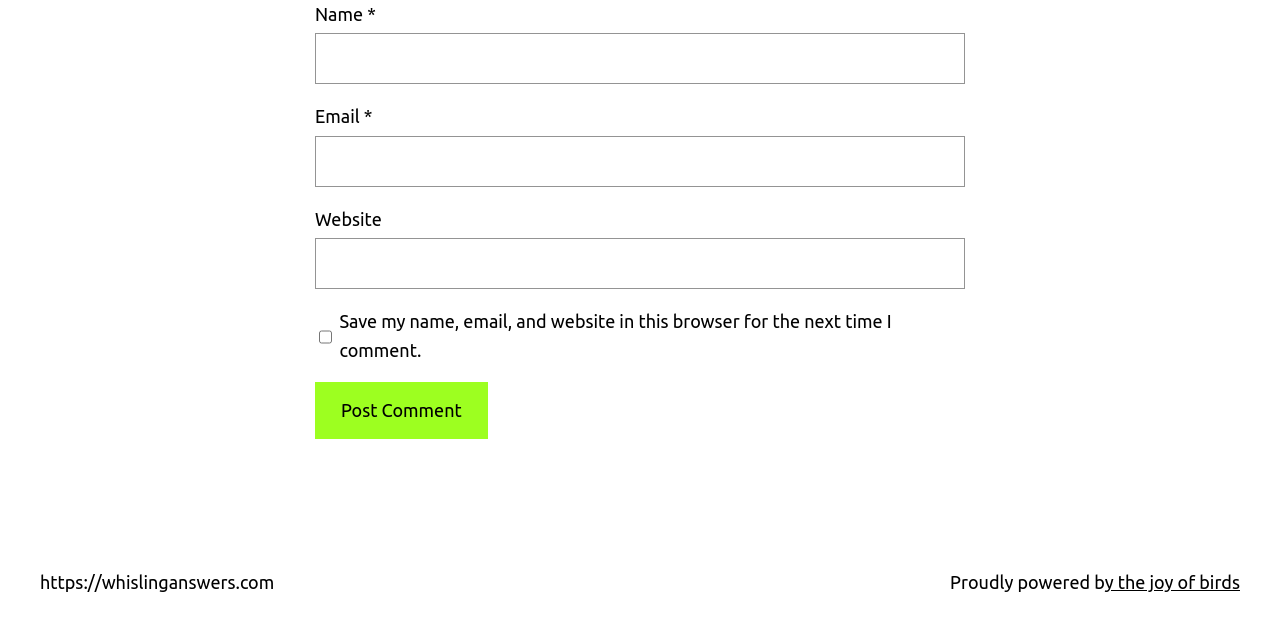What is the website powered by?
From the screenshot, provide a brief answer in one word or phrase.

The joy of birds